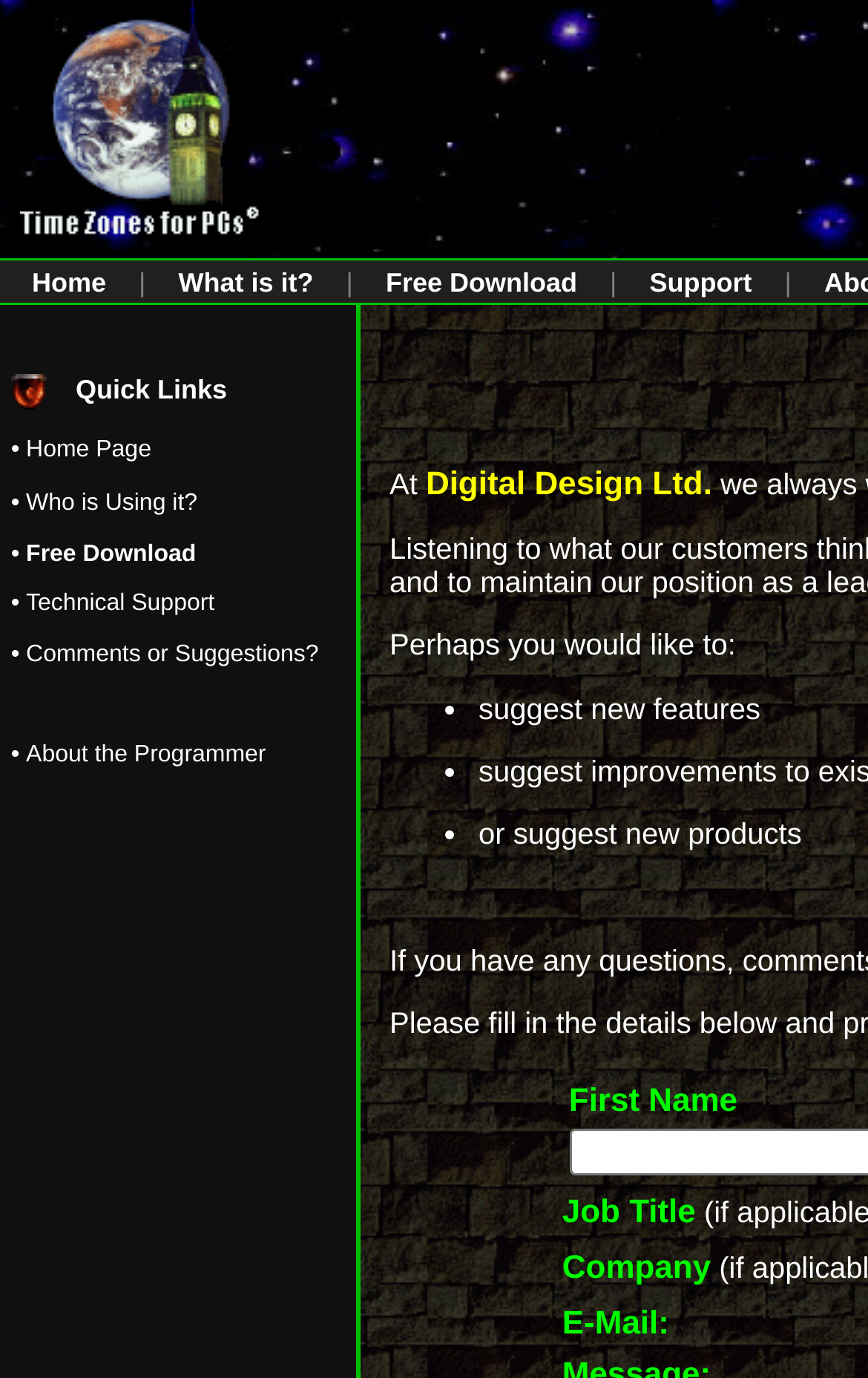Please find the bounding box coordinates of the clickable region needed to complete the following instruction: "Click the Home Page link". The bounding box coordinates must consist of four float numbers between 0 and 1, i.e., [left, top, right, bottom].

[0.03, 0.316, 0.174, 0.336]